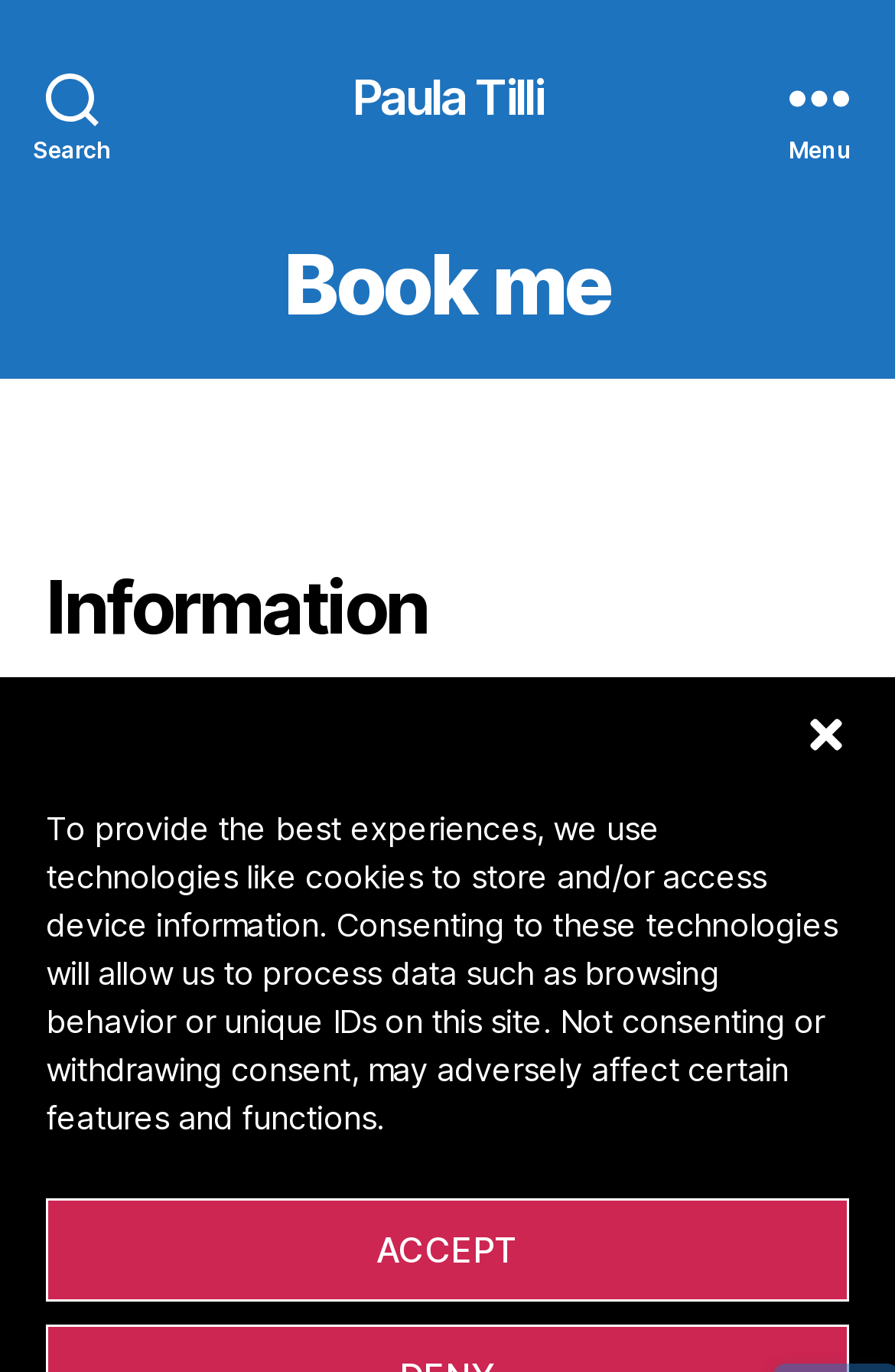Please respond to the question with a concise word or phrase:
What is the function of the 'Search' button?

To search